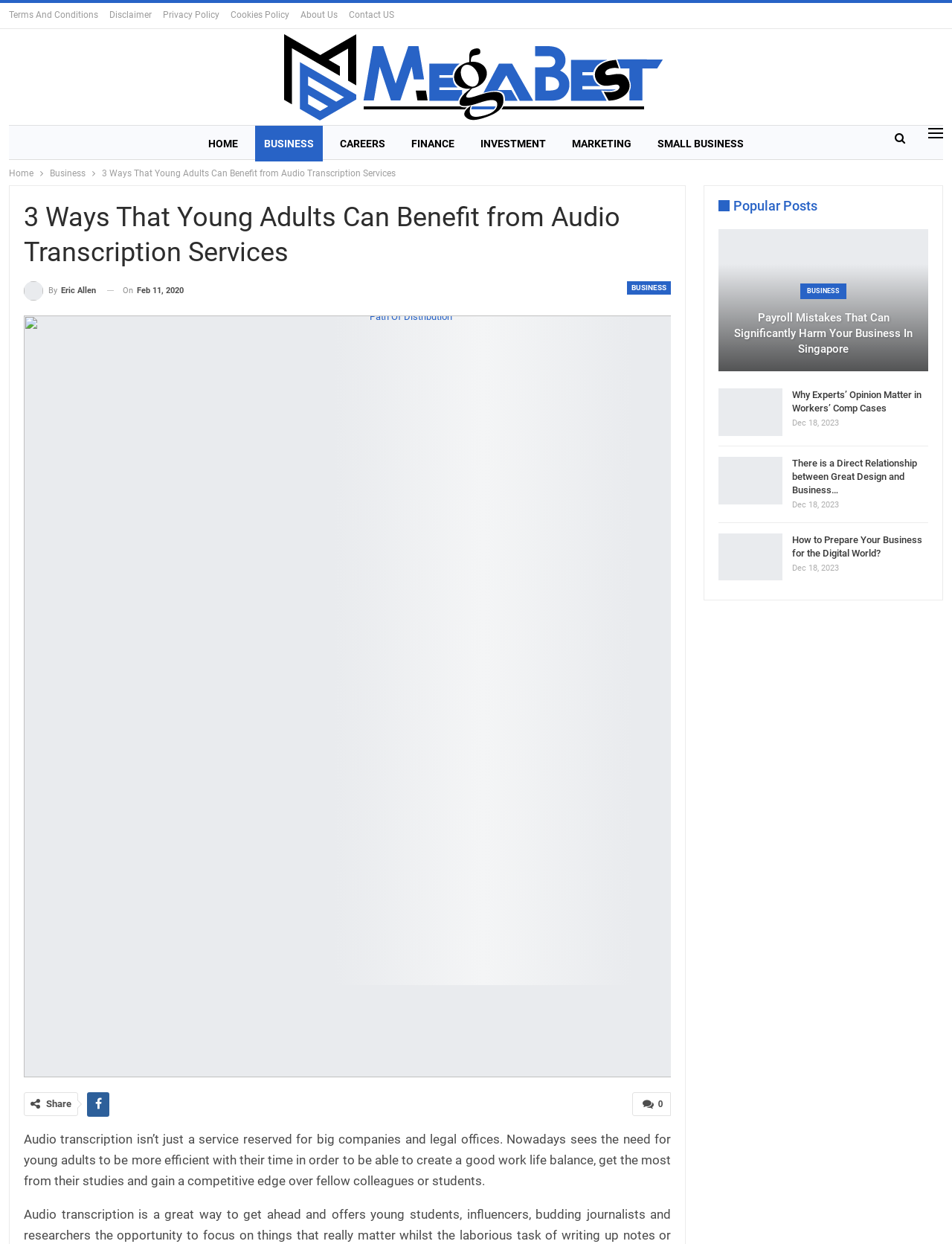Extract the bounding box coordinates for the described element: "Contact US". The coordinates should be represented as four float numbers between 0 and 1: [left, top, right, bottom].

[0.038, 0.044, 0.085, 0.053]